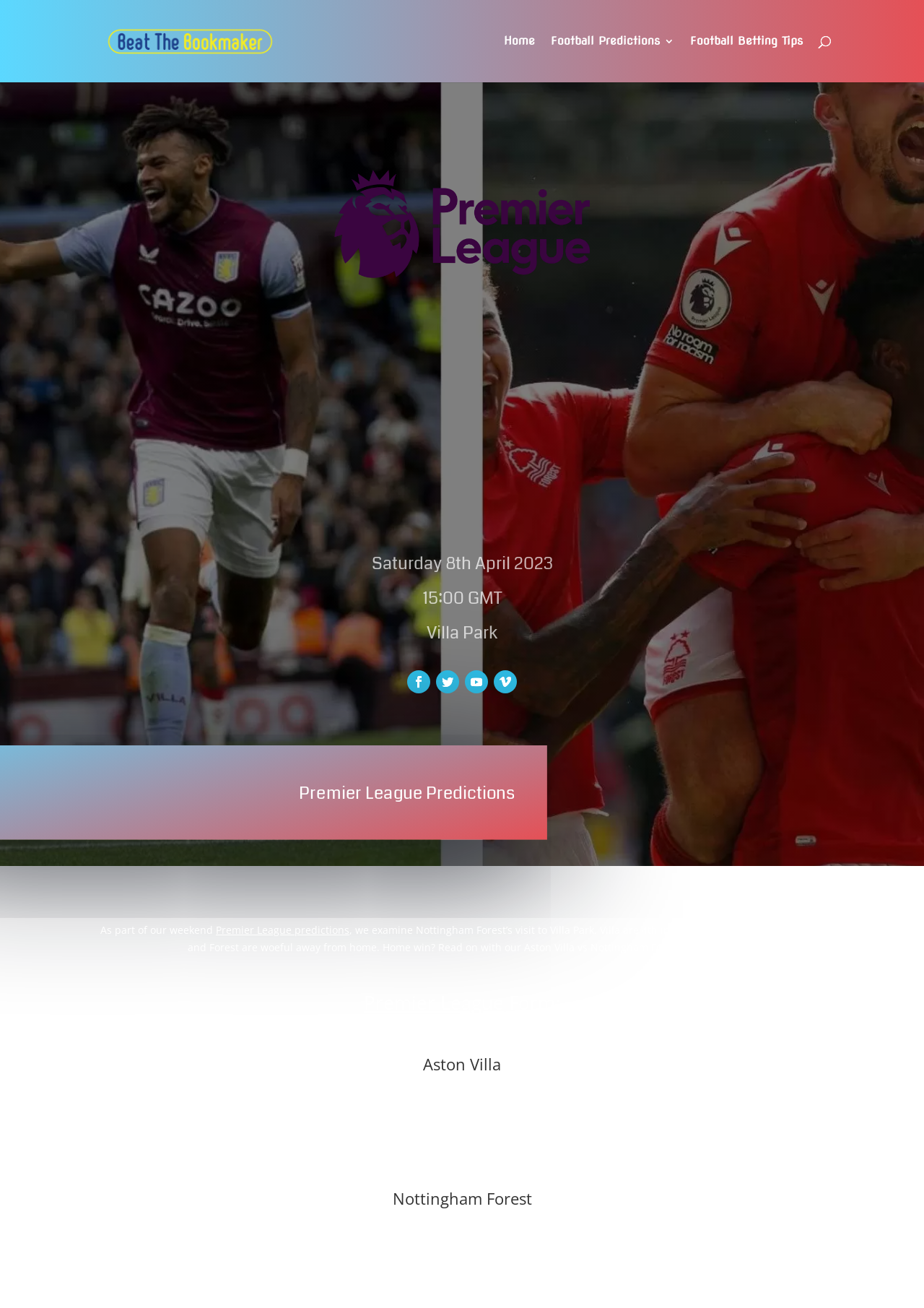Predict the bounding box coordinates of the area that should be clicked to accomplish the following instruction: "Read the Premier League predictions". The bounding box coordinates should consist of four float numbers between 0 and 1, i.e., [left, top, right, bottom].

[0.234, 0.706, 0.378, 0.716]